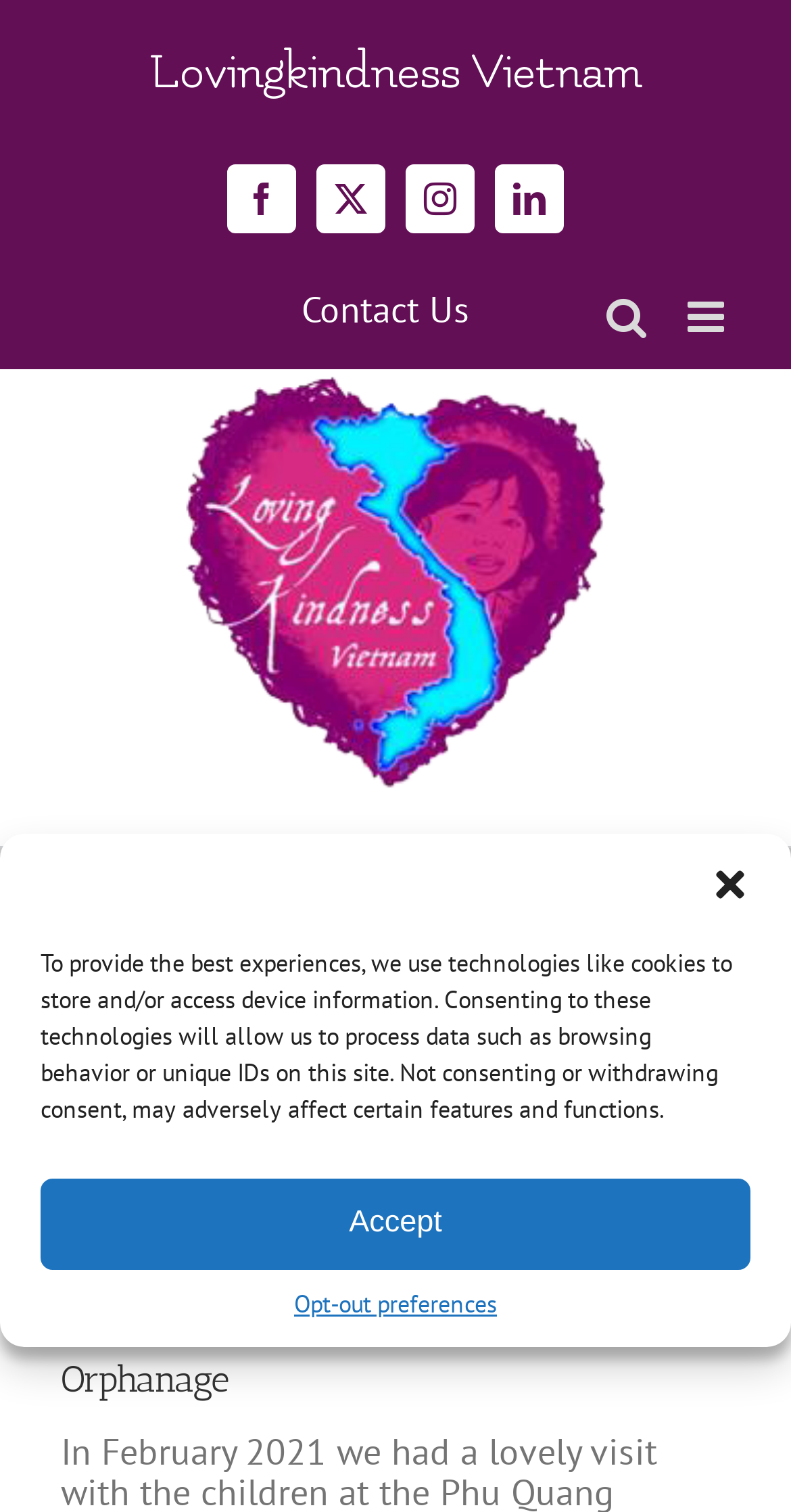Specify the bounding box coordinates of the area that needs to be clicked to achieve the following instruction: "Go to Contact Us page".

[0.381, 0.192, 0.594, 0.219]